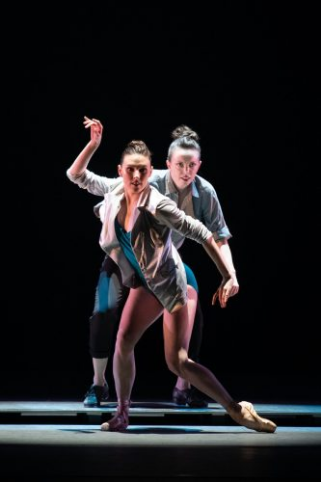Respond to the question below with a single word or phrase:
Who is the choreographer involved in the collaboration?

Jillian Meyers